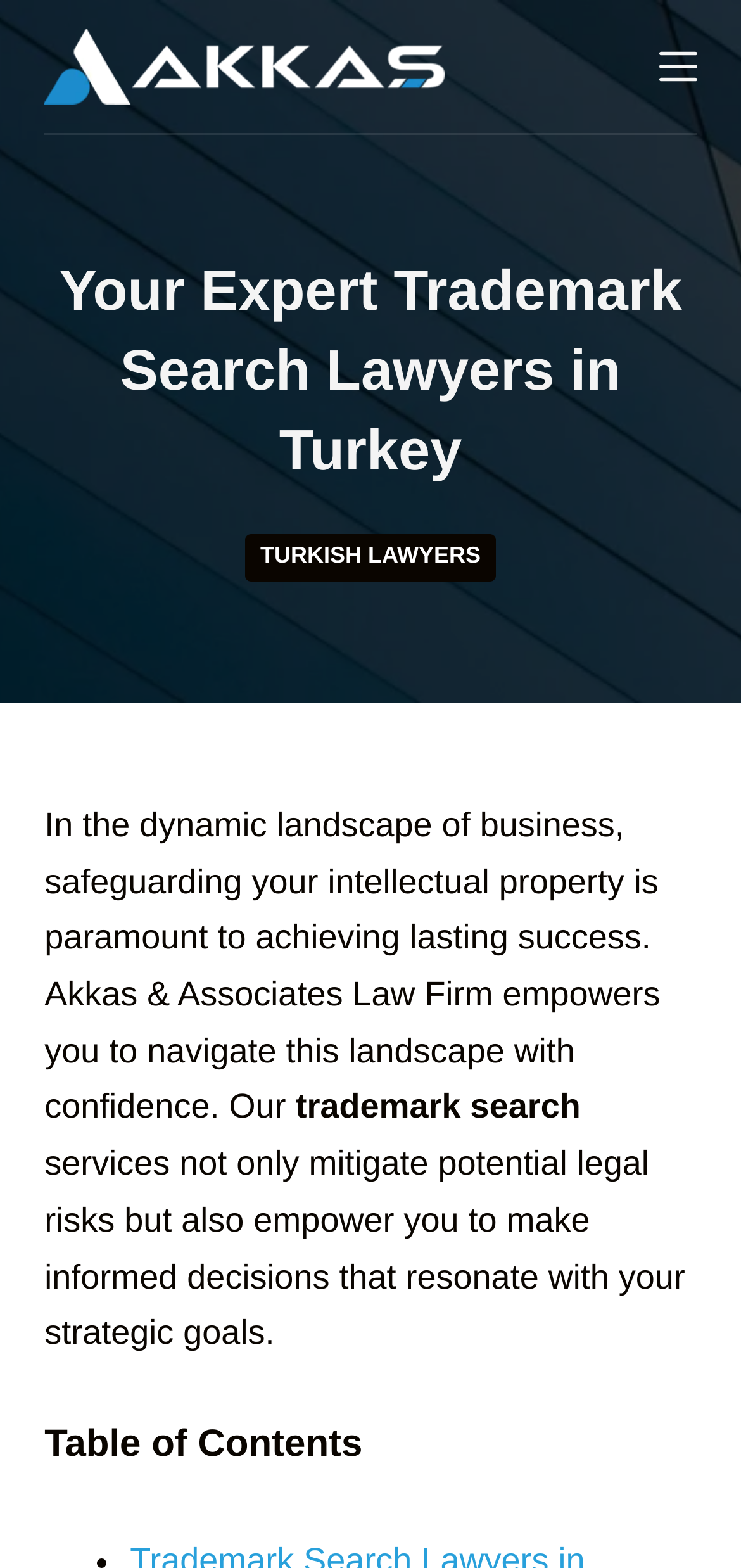What is the purpose of the law firm's services?
Based on the screenshot, respond with a single word or phrase.

To safeguard intellectual property